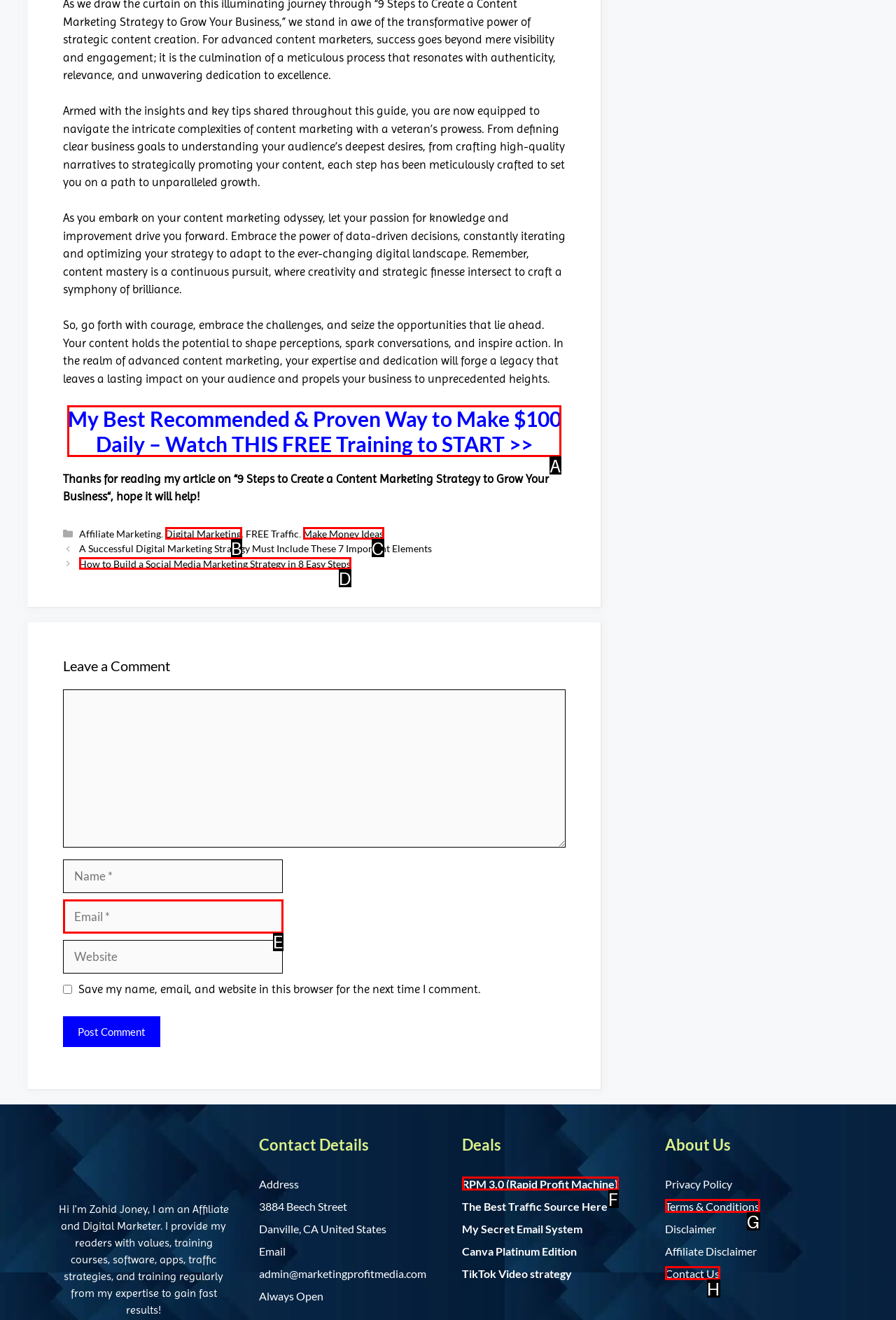Determine the letter of the UI element that will complete the task: Click the link to watch the free training
Reply with the corresponding letter.

A